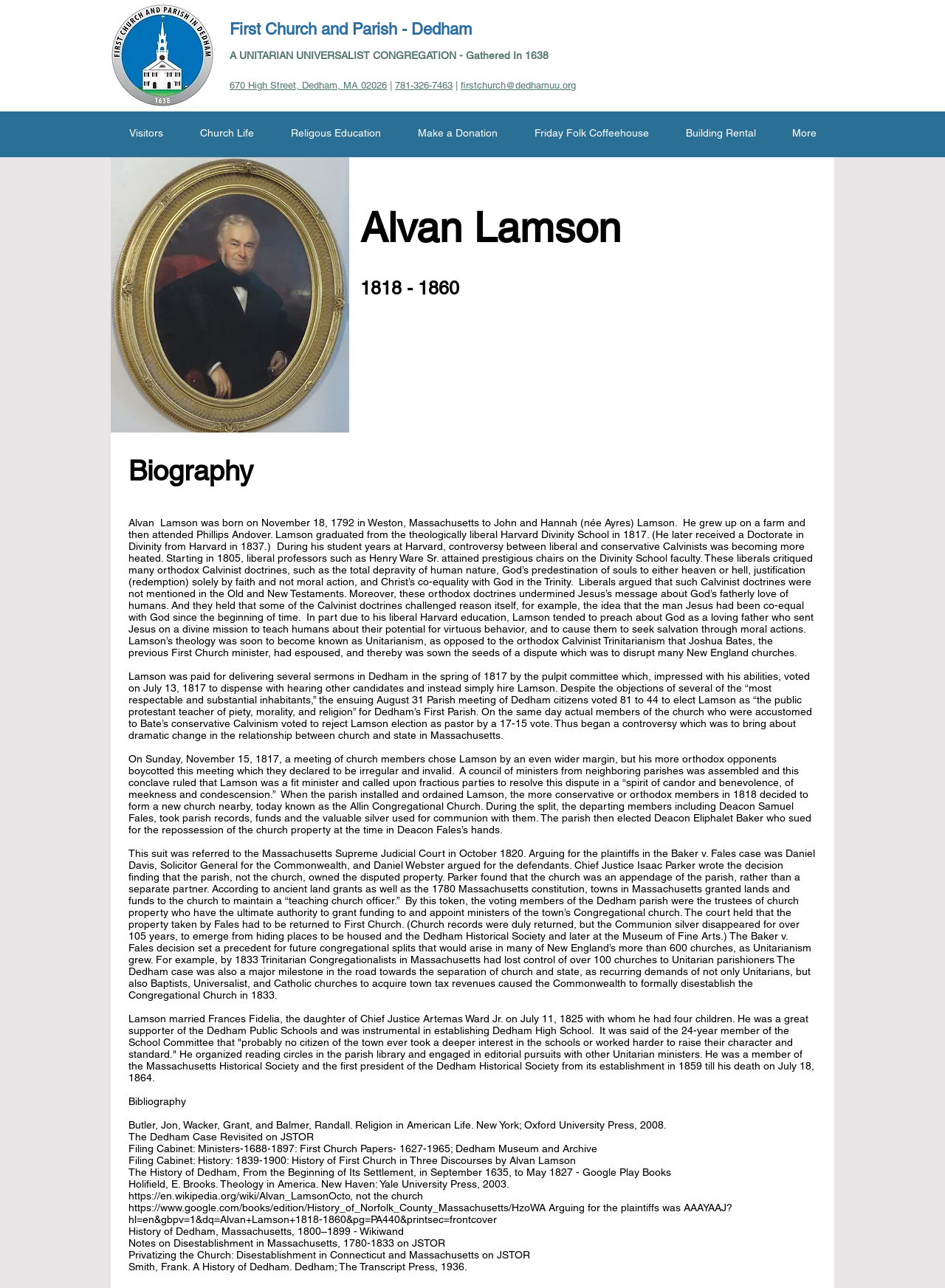Please locate the bounding box coordinates of the element that should be clicked to achieve the given instruction: "Click the 'Visitors' link".

[0.117, 0.092, 0.192, 0.104]